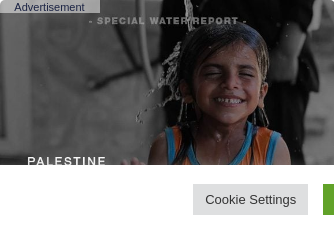What is the mood of the child in the image?
Based on the visual information, provide a detailed and comprehensive answer.

The child is shown to be smiling broadly, which suggests that the child is feeling happy and joyful, and the overall atmosphere of the image is one of vitality and resilience, despite the challenges hinted at by the backdrop and the theme of water scarcity.